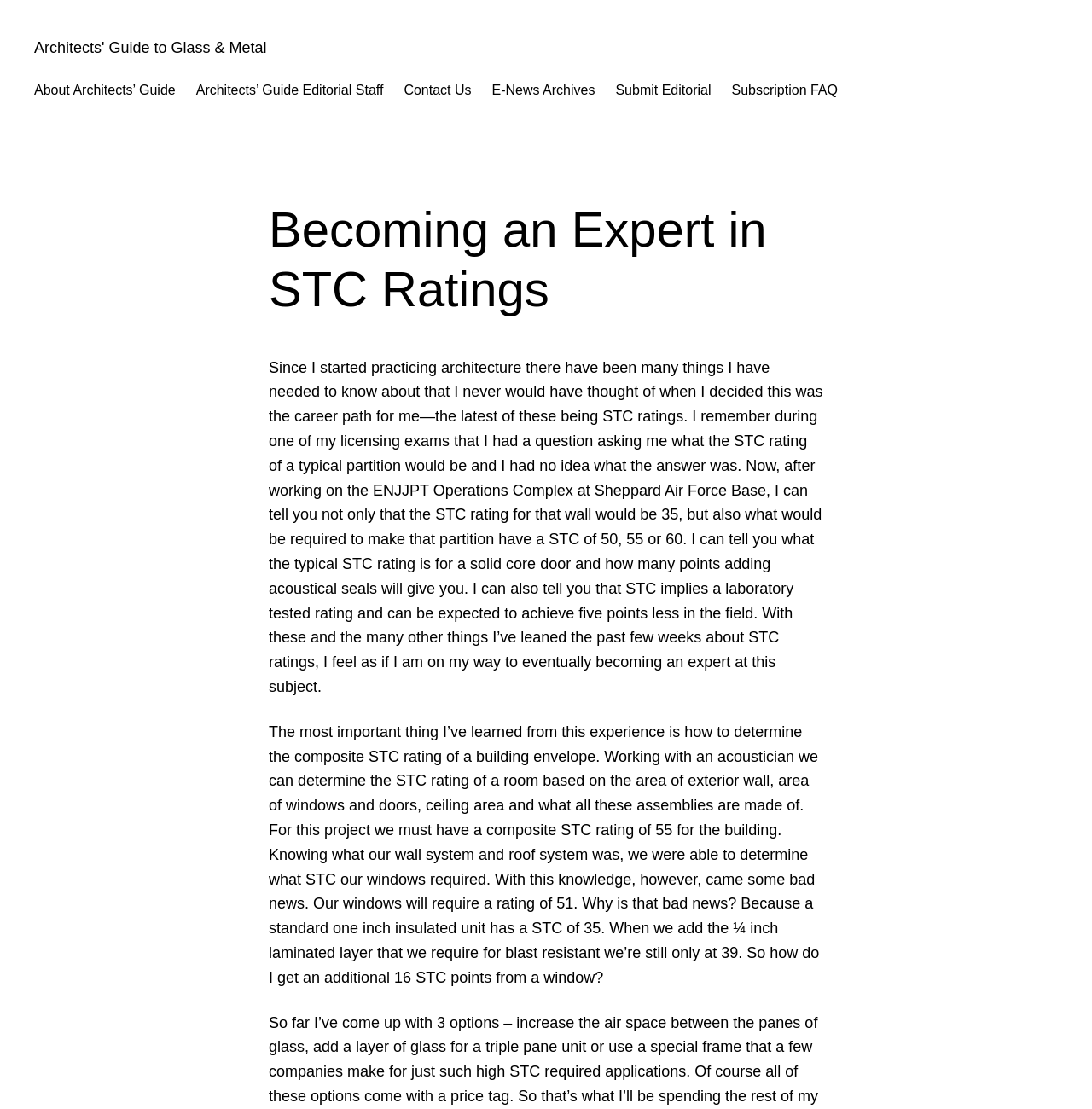Please locate the bounding box coordinates of the element that should be clicked to complete the given instruction: "Read the article 'Becoming an Expert in STC Ratings'".

[0.246, 0.18, 0.754, 0.287]